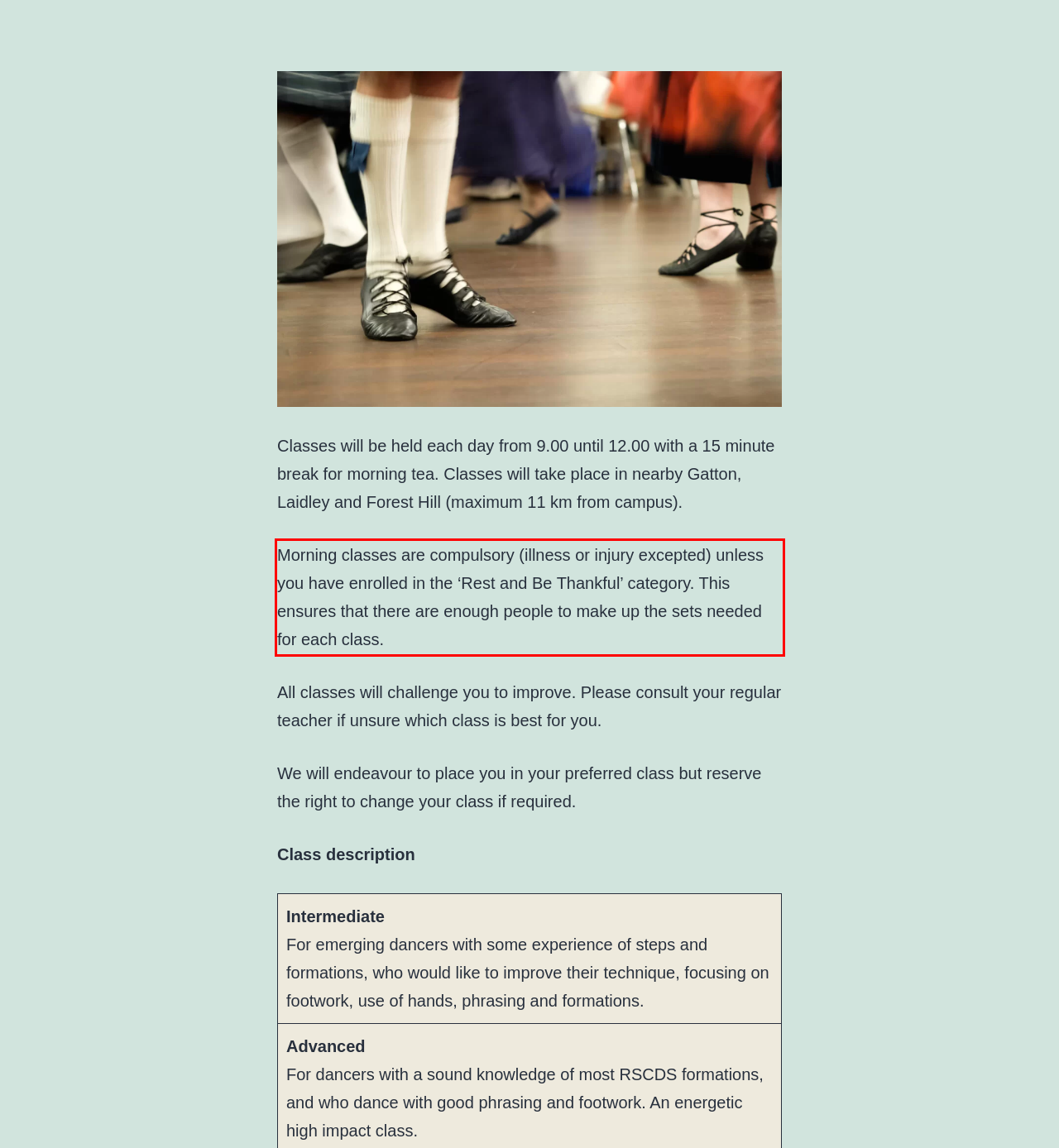You are looking at a screenshot of a webpage with a red rectangle bounding box. Use OCR to identify and extract the text content found inside this red bounding box.

Morning classes are compulsory (illness or injury excepted) unless you have enrolled in the ‘Rest and Be Thankful’ category. This ensures that there are enough people to make up the sets needed for each class.